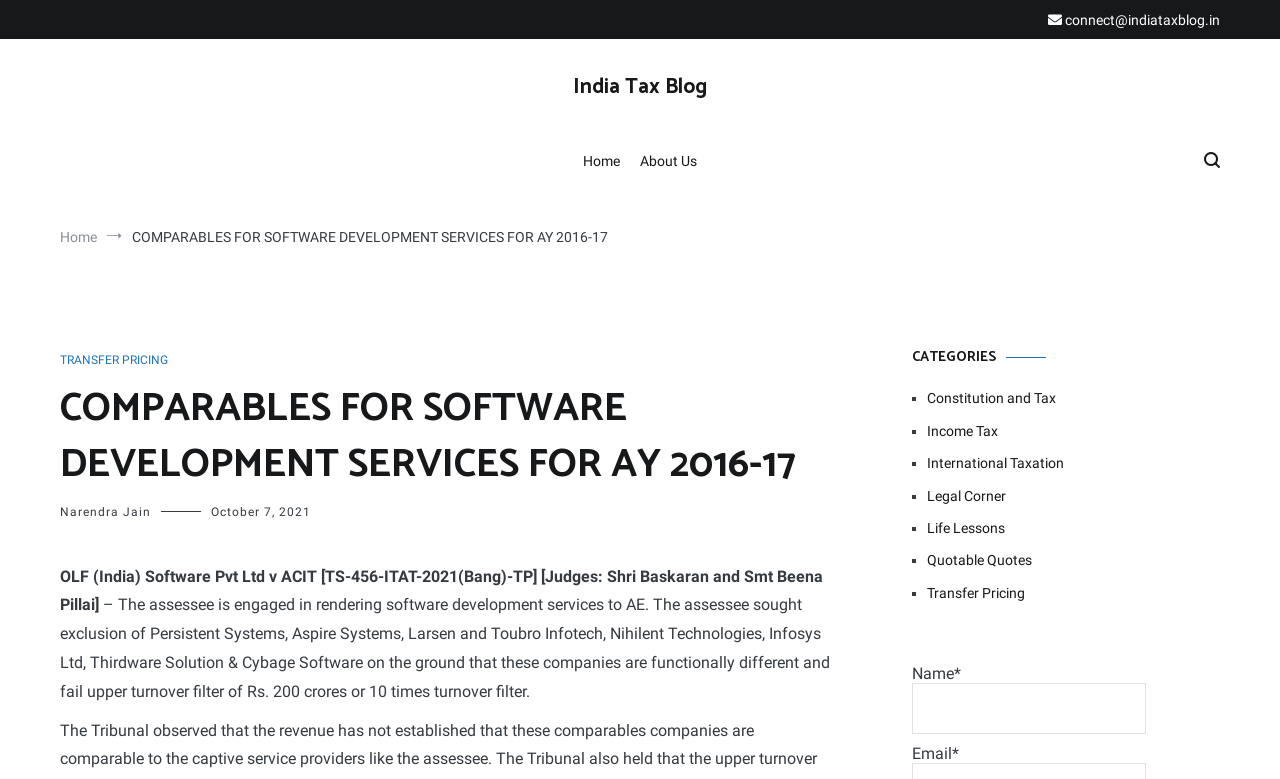What is the name of the blog?
Answer the question with detailed information derived from the image.

The name of the blog can be found in the top navigation bar, where it is written as 'India Tax Blog'.